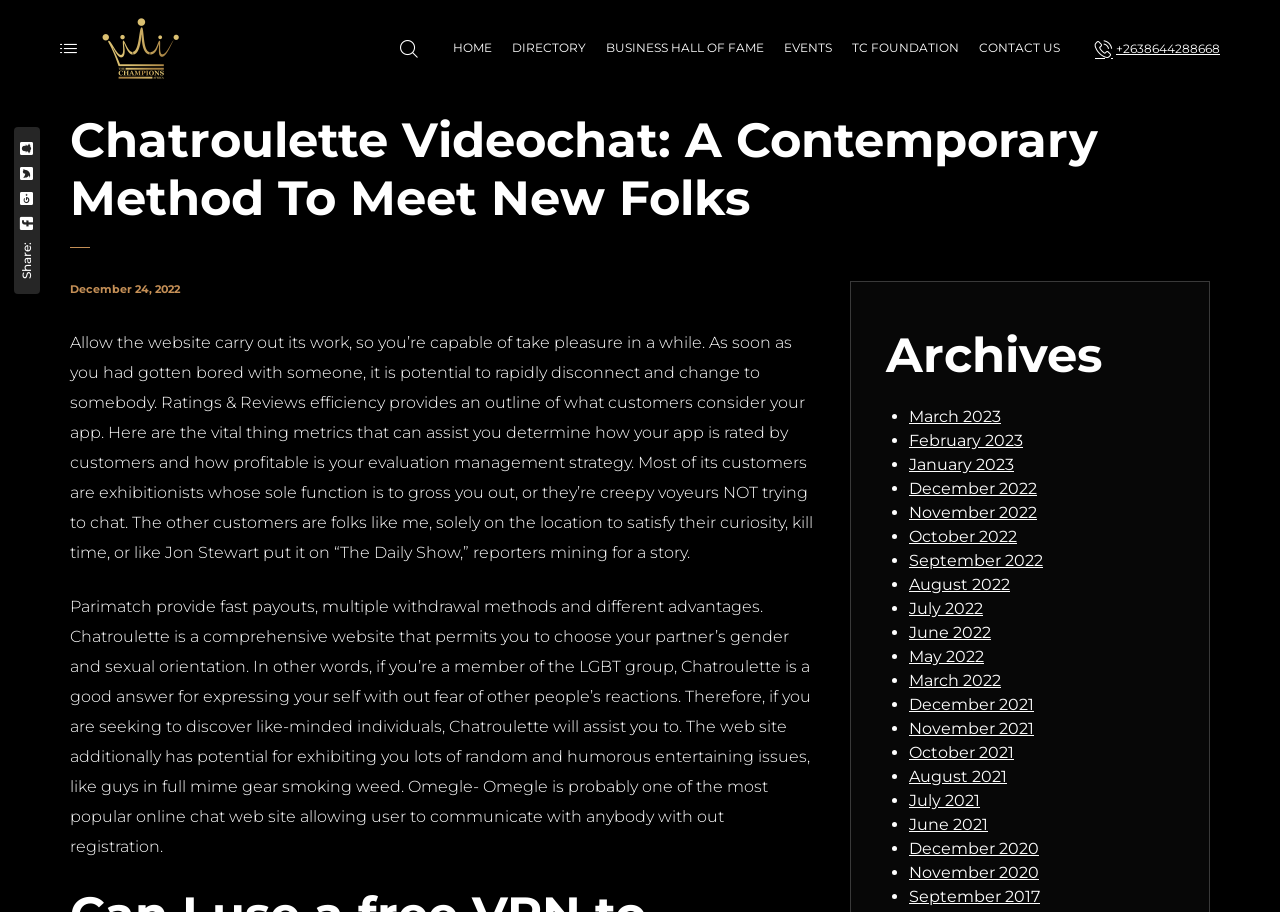Please specify the bounding box coordinates of the area that should be clicked to accomplish the following instruction: "Click the HOME link". The coordinates should consist of four float numbers between 0 and 1, i.e., [left, top, right, bottom].

[0.346, 0.012, 0.392, 0.094]